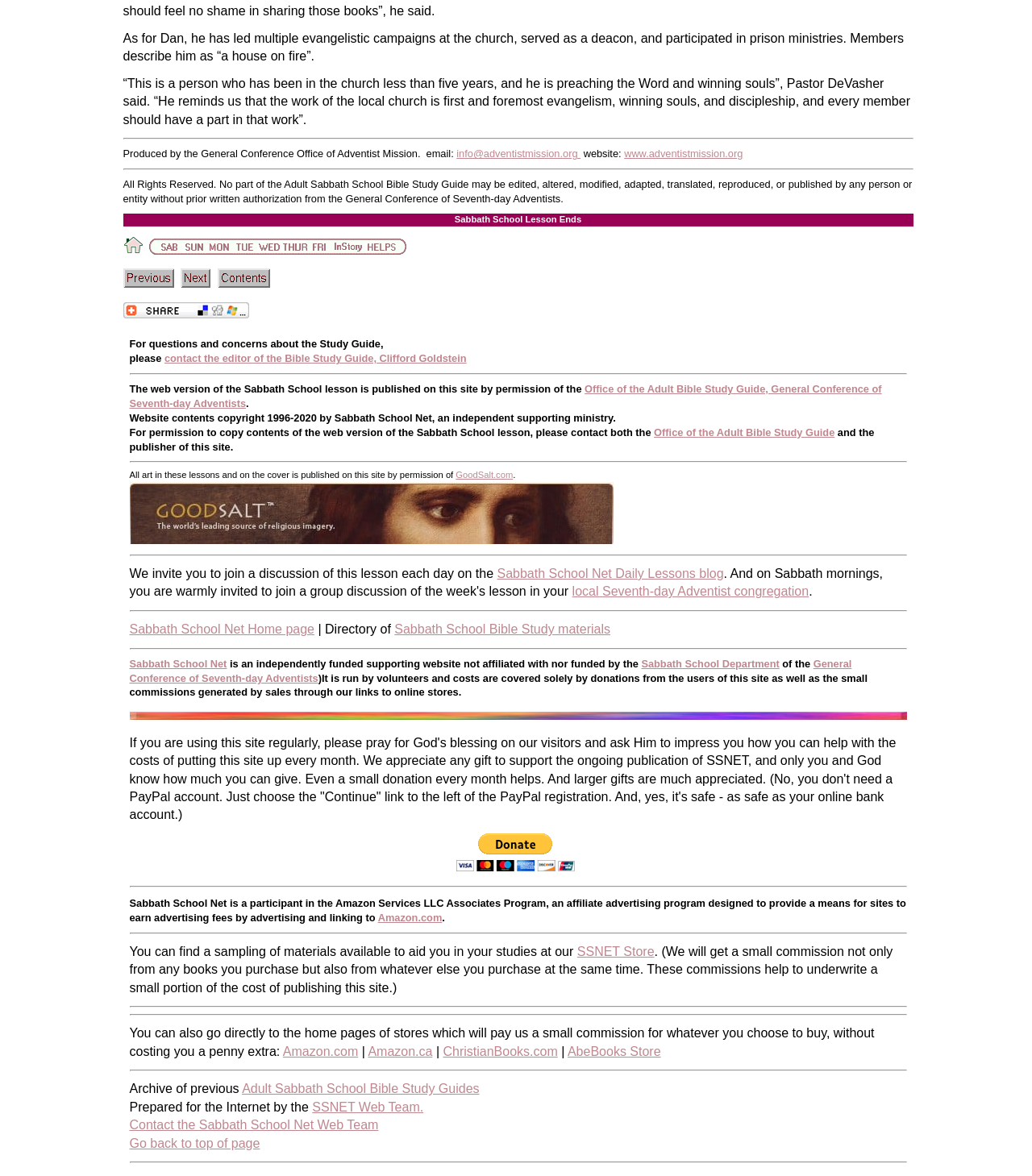From the element description local Seventh-day Adventist congregation, predict the bounding box coordinates of the UI element. The coordinates must be specified in the format (top-left x, top-left y, bottom-right x, bottom-right y) and should be within the 0 to 1 range.

[0.554, 0.497, 0.784, 0.509]